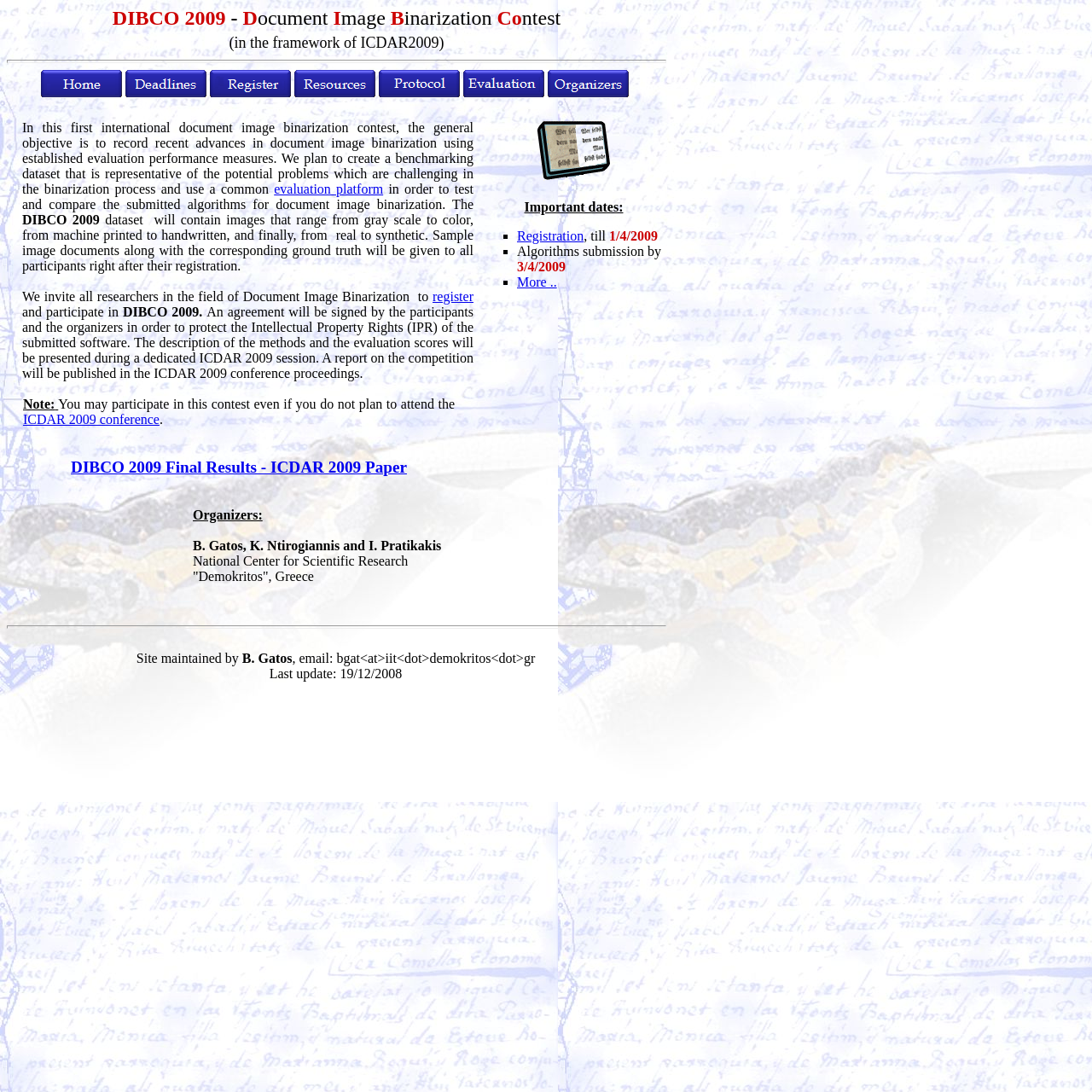Who is the maintainer of the site?
Please answer the question with a detailed response using the information from the screenshot.

The site is maintained by B. Gatos, as indicated at the bottom of the webpage.